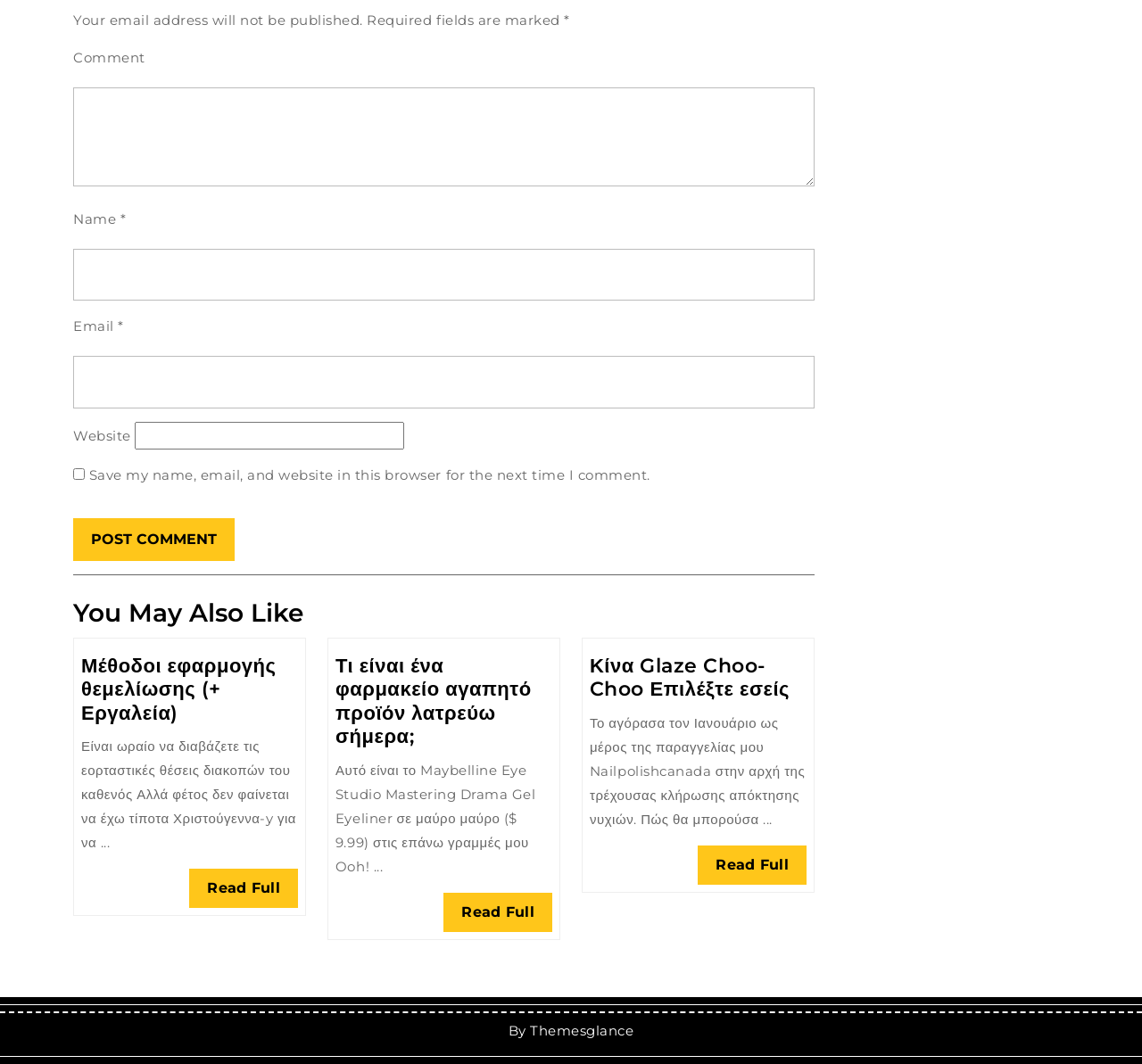Can you identify the bounding box coordinates of the clickable region needed to carry out this instruction: 'Read the full article'? The coordinates should be four float numbers within the range of 0 to 1, stated as [left, top, right, bottom].

[0.166, 0.817, 0.261, 0.854]